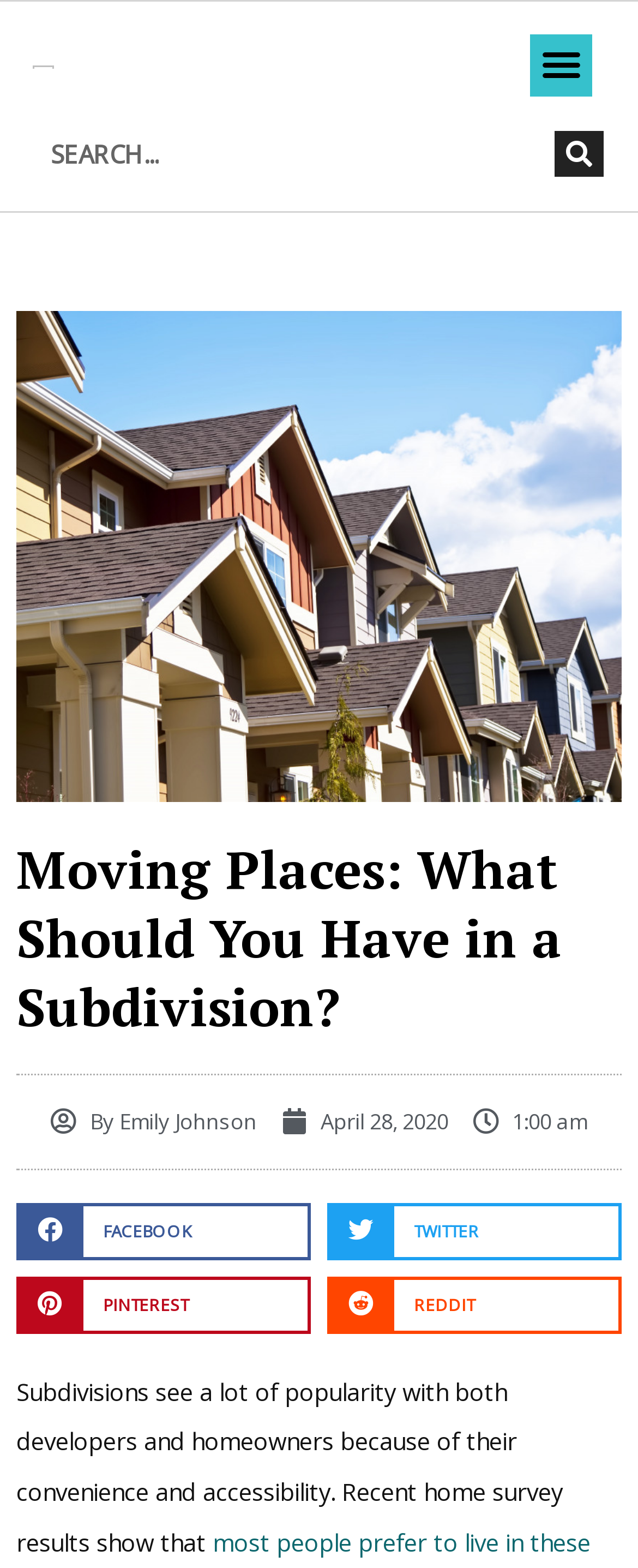What is the date of the article?
Based on the image, respond with a single word or phrase.

April 28, 2020